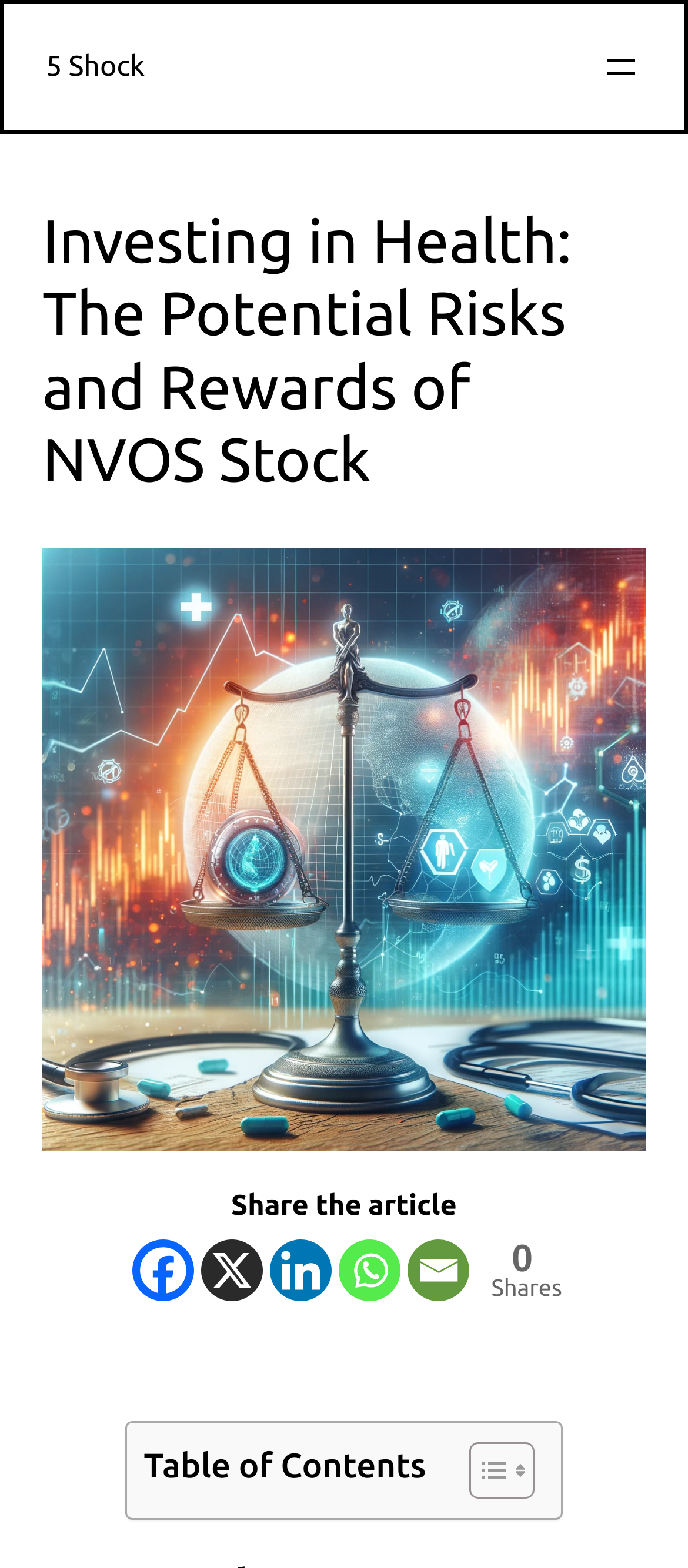Identify the bounding box coordinates for the UI element described as follows: "5 Shock". Ensure the coordinates are four float numbers between 0 and 1, formatted as [left, top, right, bottom].

[0.067, 0.032, 0.21, 0.052]